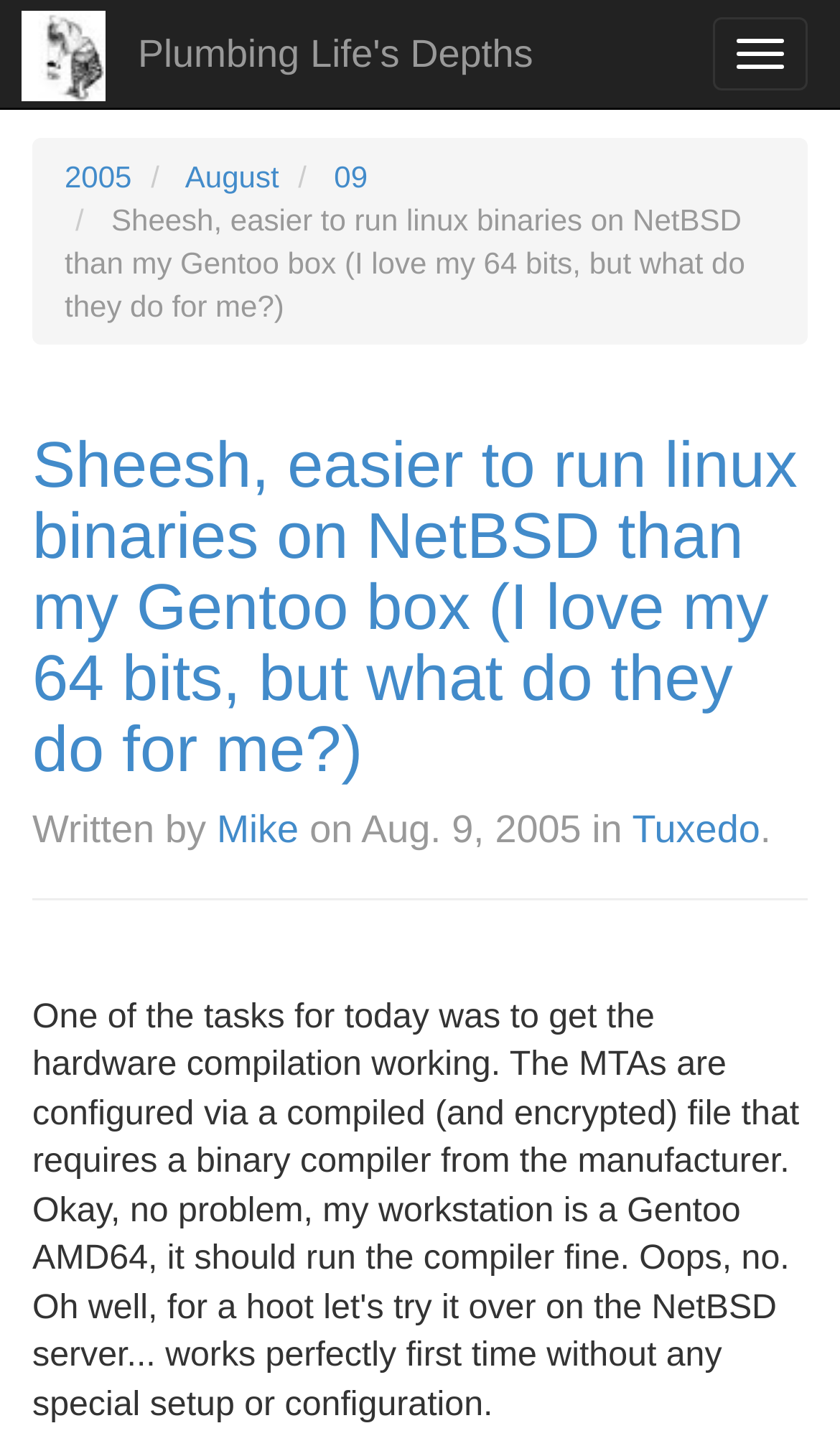Who wrote the blog post?
Answer the question with as much detail as possible.

I found the author's name by looking at the link element with the text 'Mike' which is located within the header element.